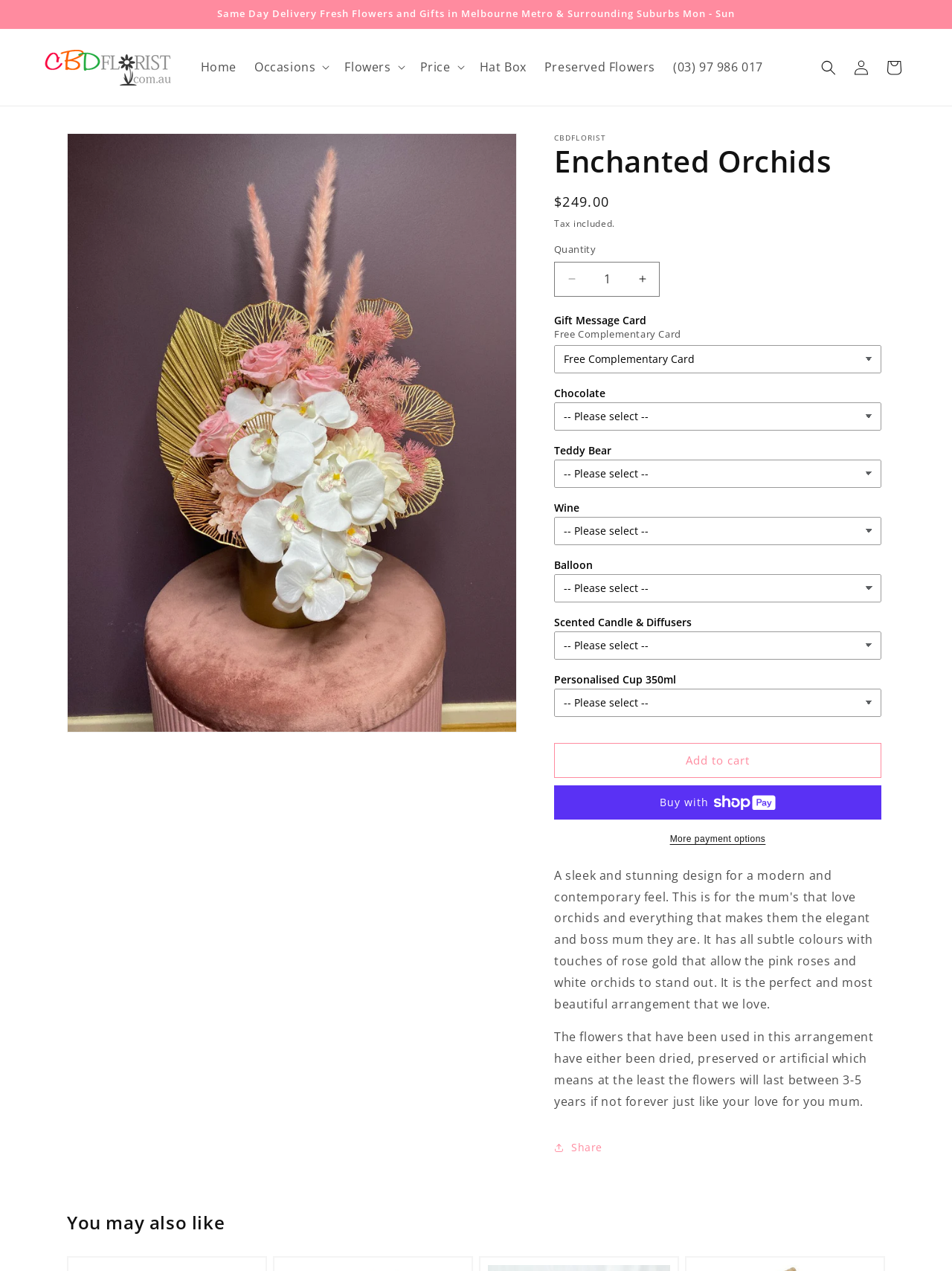Articulate a detailed summary of the webpage's content and design.

This webpage is about a product called "Enchanted Orchids" which is a modern and contemporary design for mothers who love orchids. At the top of the page, there is an announcement section that informs users about same-day delivery of fresh flowers and gifts in Melbourne metro and surrounding suburbs, available from Monday to Sunday.

Below the announcement section, there is a navigation menu with links to "CBD Florist", "Home", "Occasions", "Flowers", "Price", "Hat Box", "Preserved Flowers", and a phone number. On the right side of the navigation menu, there are buttons for "Search", "Log in", and "Cart".

The main content of the page is a product gallery viewer that showcases the "Enchanted Orchids" product. The product name is displayed in a heading, and below it, there is a section that displays the regular price of the product, which is $249.00, including tax.

Under the price section, there are options to select a gift message card, and additional products such as chocolate, teddy bear, wine, balloon, scented candle, and personalized cup. Users can also increase or decrease the quantity of the product.

There are two call-to-action buttons, "Add to cart" and "Buy now with ShopPay", which allow users to purchase the product. Below these buttons, there is a section that describes the product, stating that the flowers used in the arrangement are either dried, preserved, or artificial, which means they will last for at least 3-5 years.

On the right side of the product description, there is a button to share the product. Below the product description, there is a section that recommends other products, with a heading "You may also like". This section displays a link to view another product, "Opulent Orientals", which was recently purchased by someone in Melbourne, Australia.

At the bottom of the page, there is a link to view more products, and a section that displays a logo and a link to the website "MakeProSimp".